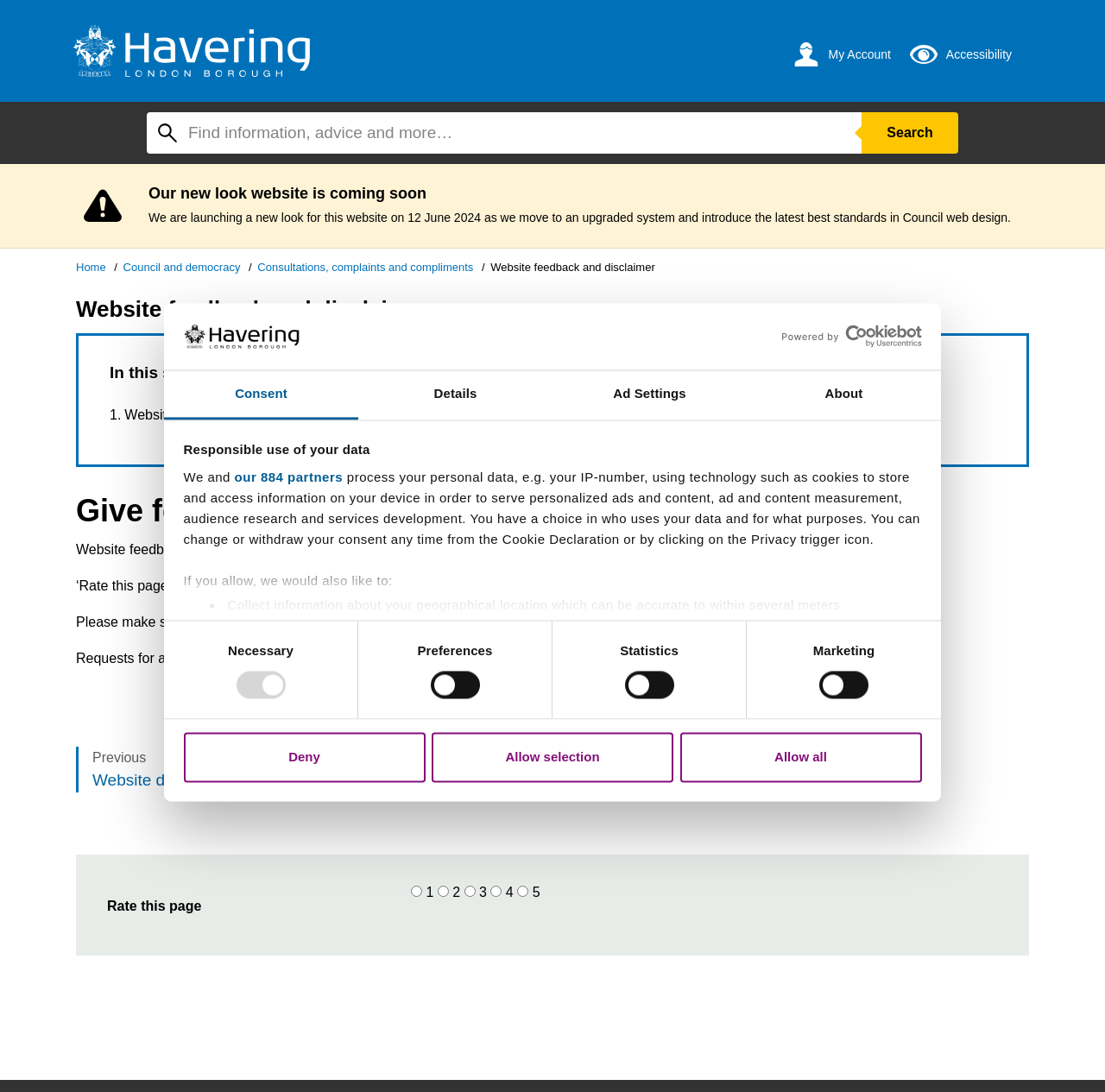Determine the bounding box coordinates of the clickable region to execute the instruction: "Deny". The coordinates should be four float numbers between 0 and 1, denoted as [left, top, right, bottom].

[0.166, 0.67, 0.385, 0.716]